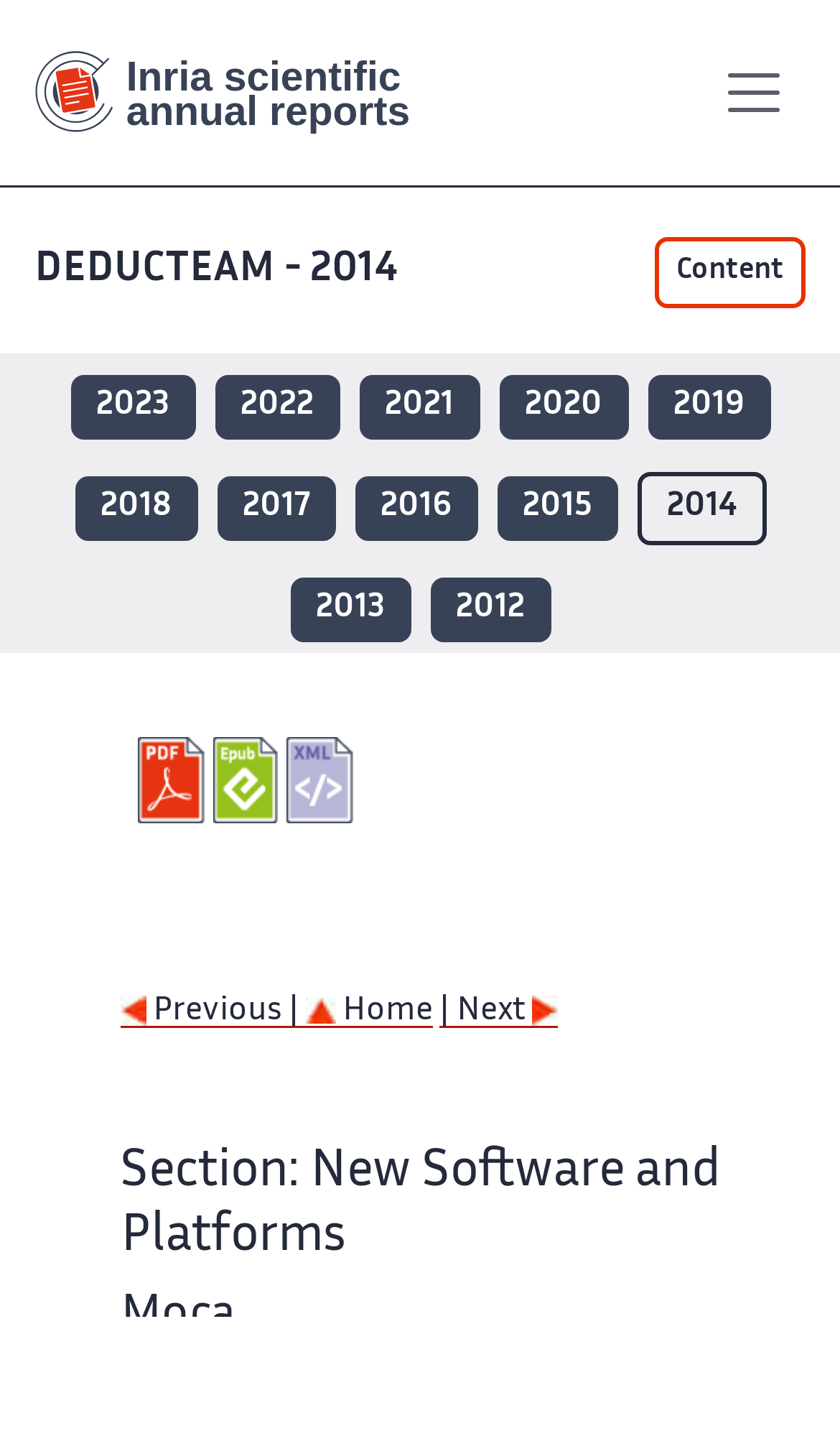How many annual reports are listed?
Could you answer the question with a detailed and thorough explanation?

The webpage lists annual reports from 2013 to 2023, which are 11 years. This can be found in the navigation section 'deducteam reports by year'.